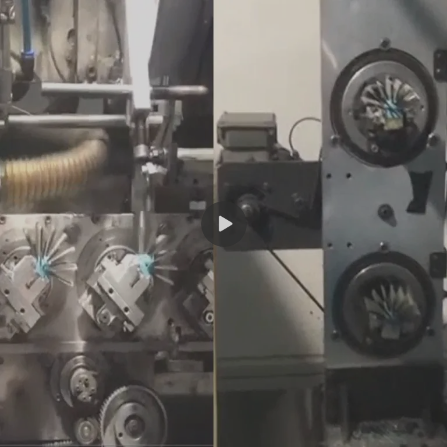Describe the image thoroughly.

The image captures a snapshot of a flocking machine in operation, showcasing the intricate machinery involved in the production process. On the left side, various components of the machine are visible, including the use of gears and a suction system, indicating a complex functional design. On the right, additional machinery highlights the specific mechanisms used for applying flocking material. The setup illustrates the precision engineering required in manufacturing items such as cleaning brushes. A video play button suggests that this image is part of a dynamic presentation, likely aimed at showcasing the machine's operational capabilities in real-time.